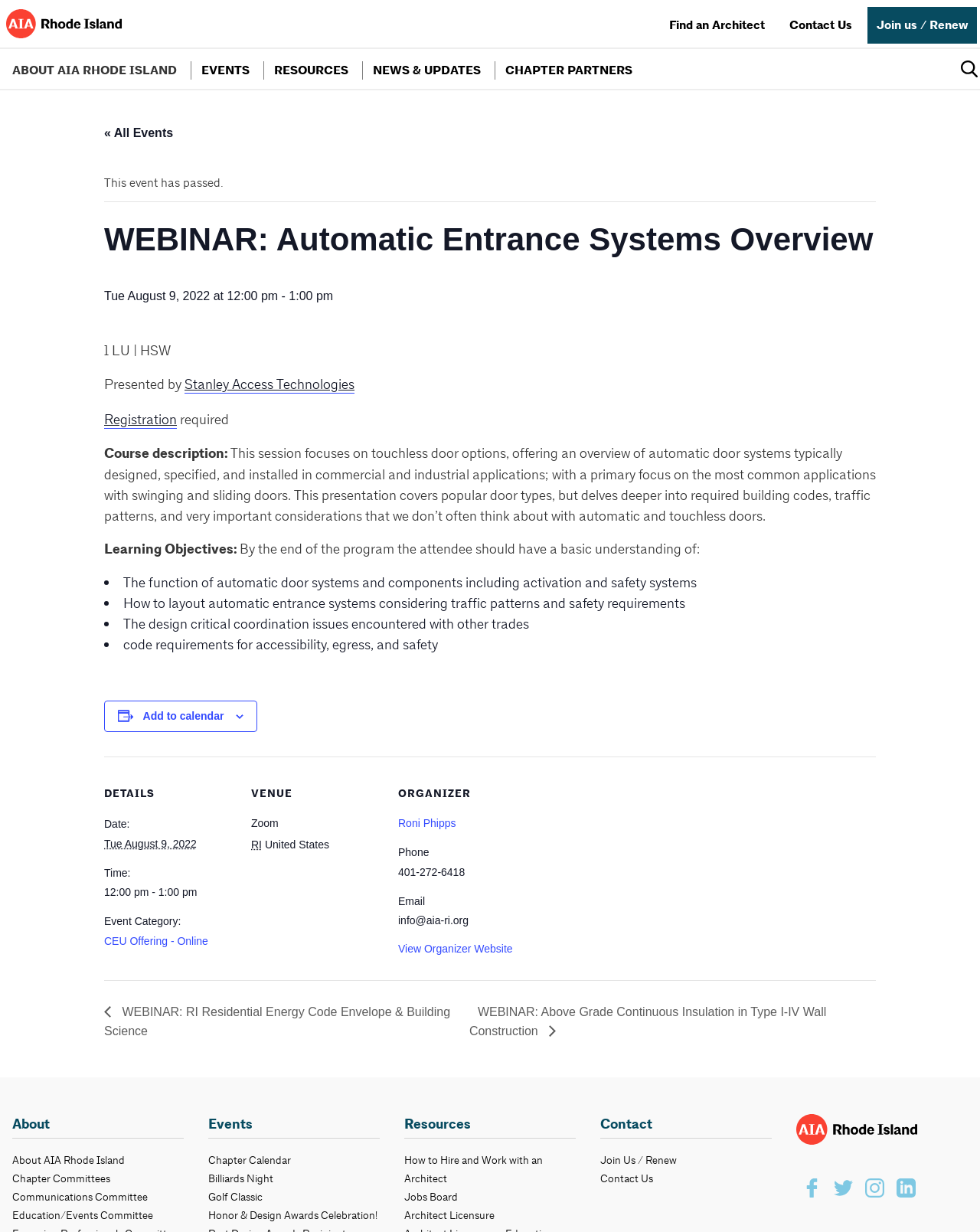Please provide a comprehensive response to the question below by analyzing the image: 
Who is the organizer of this event?

To find the answer, I looked at the 'ORGANIZER' section of the webpage, where I found a 'DescriptionList' with a term 'Organizer name:' and a detail 'Roni Phipps', which indicates the organizer of this event.